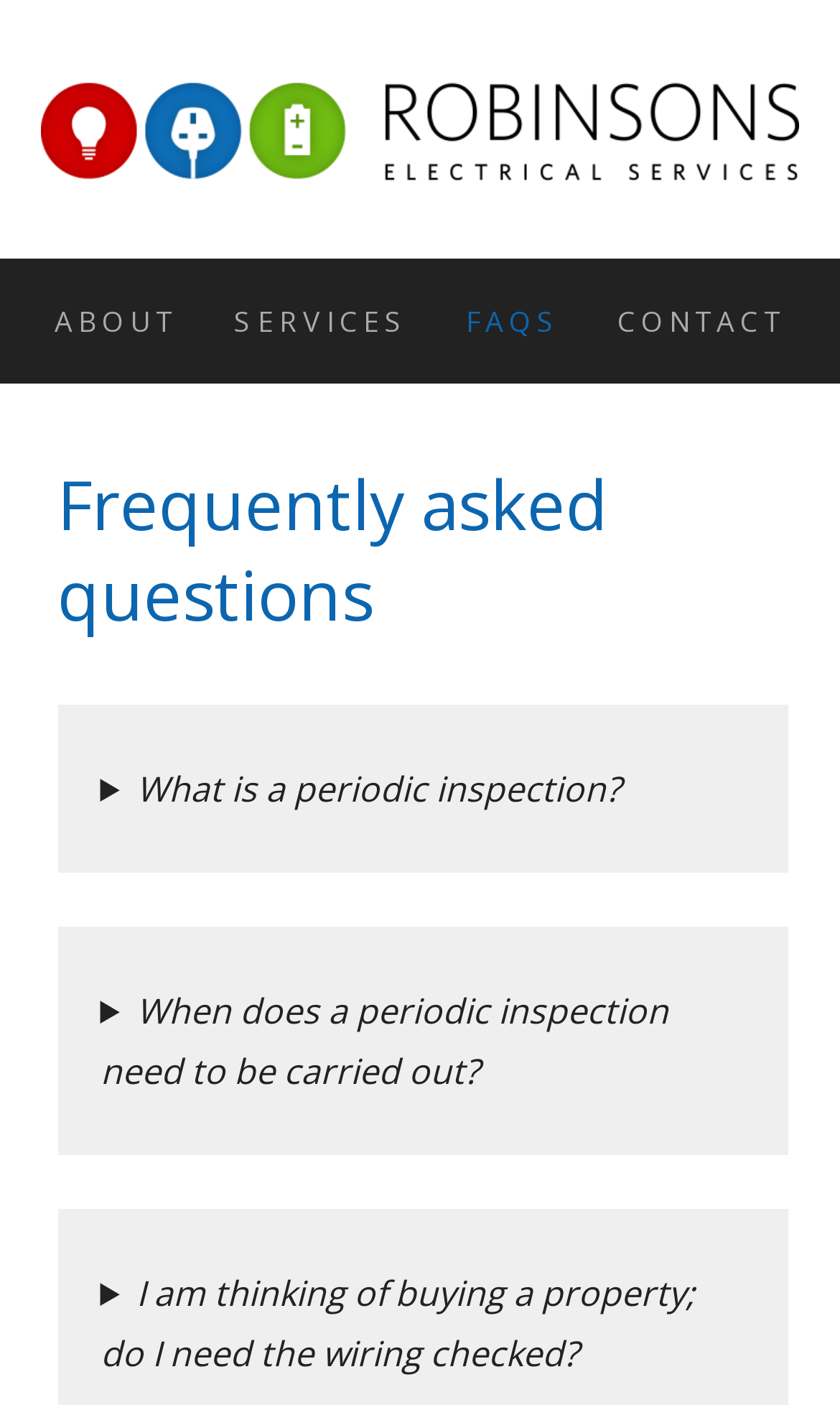Please provide a comprehensive answer to the question below using the information from the image: How many navigation links are there?

I can see that there are four links at the top of the webpage, namely 'ABOUT', 'SERVICES', 'FAQS', and 'CONTACT', which suggests that there are four navigation links.